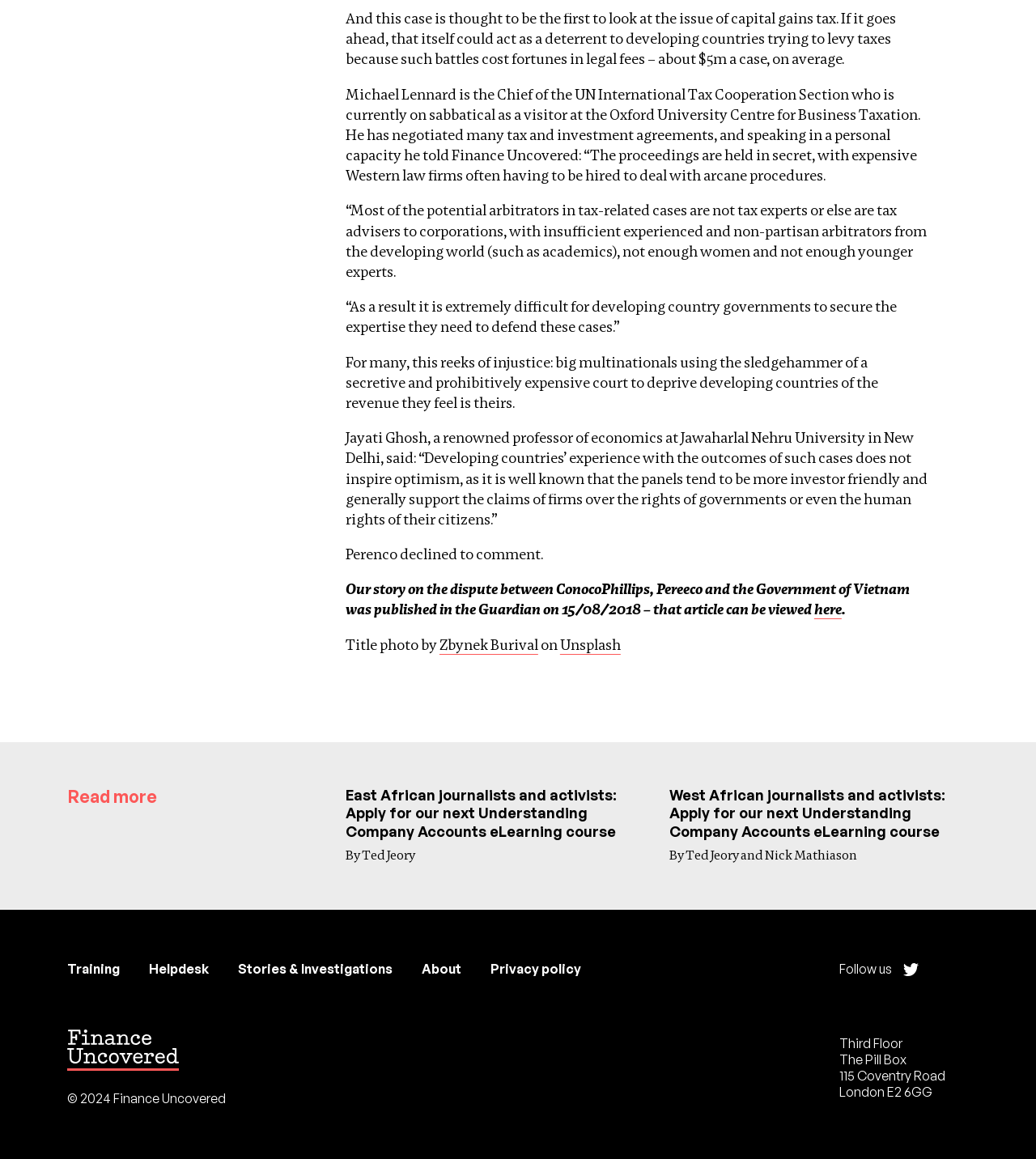Kindly determine the bounding box coordinates for the clickable area to achieve the given instruction: "Go to the Finance Uncovered website homepage".

[0.065, 0.912, 0.173, 0.928]